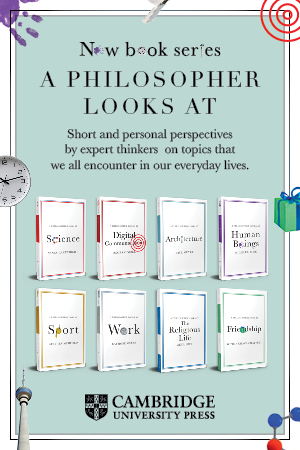What is the design approach of the banner?
Answer the question based on the image using a single word or a brief phrase.

Modern and accessible